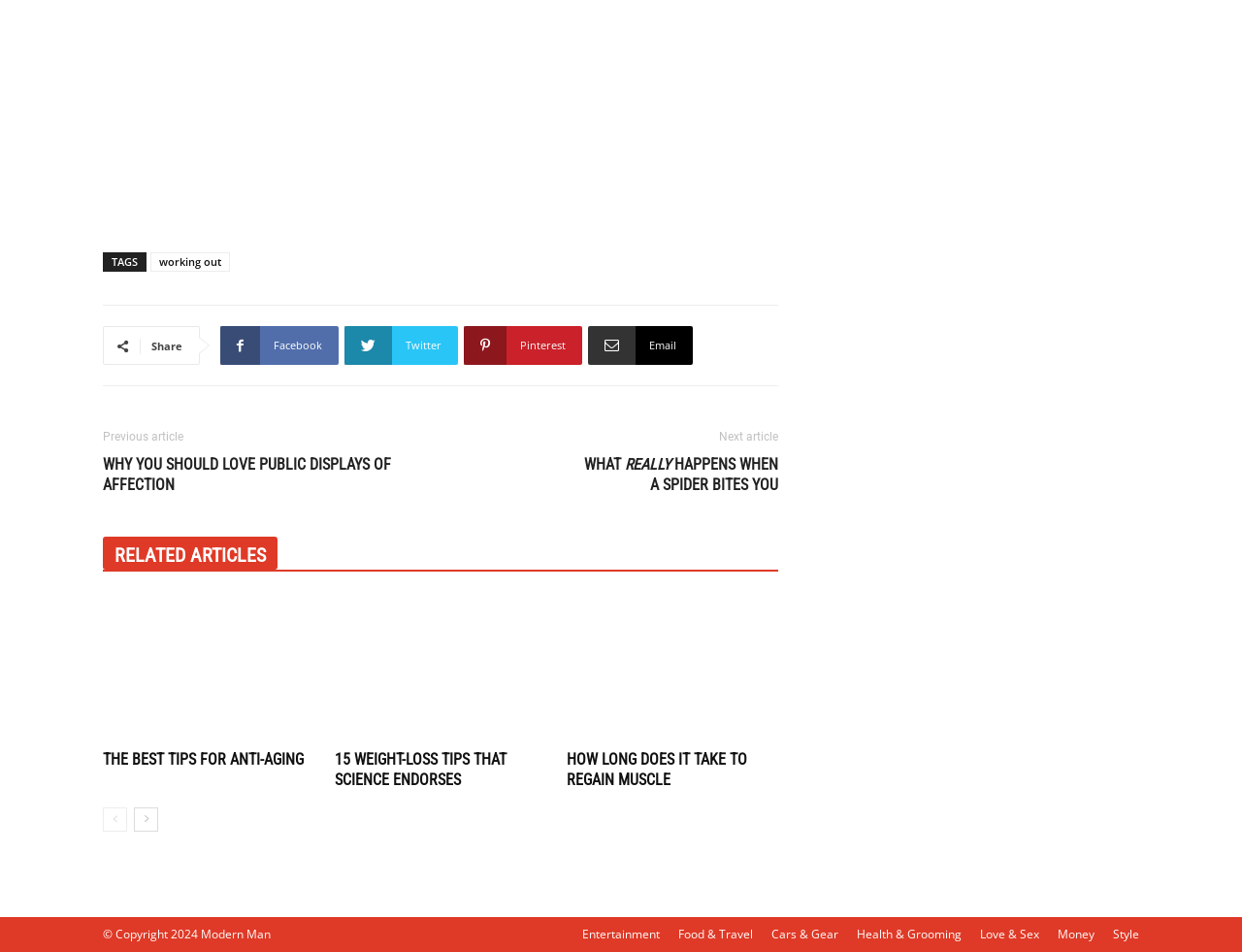Please provide a comprehensive response to the question below by analyzing the image: 
How many images are in the related articles section?

I examined the related articles section and found three images corresponding to the articles 'The Best Tips for Anti-Aging', '15 Weight-Loss Tips That Science Endorses', and 'Regain Muscle'.